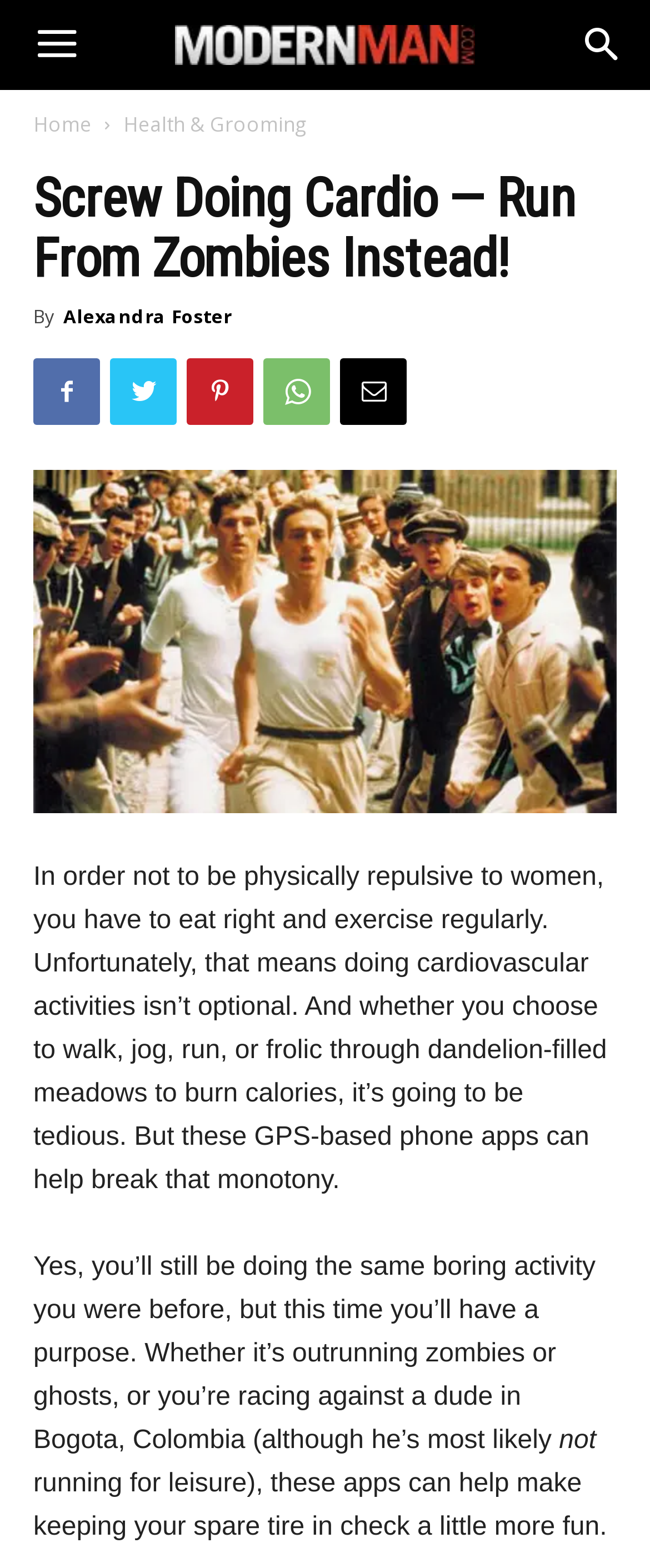Provide a brief response using a word or short phrase to this question:
What type of activities are mentioned in the article?

Walking, jogging, running